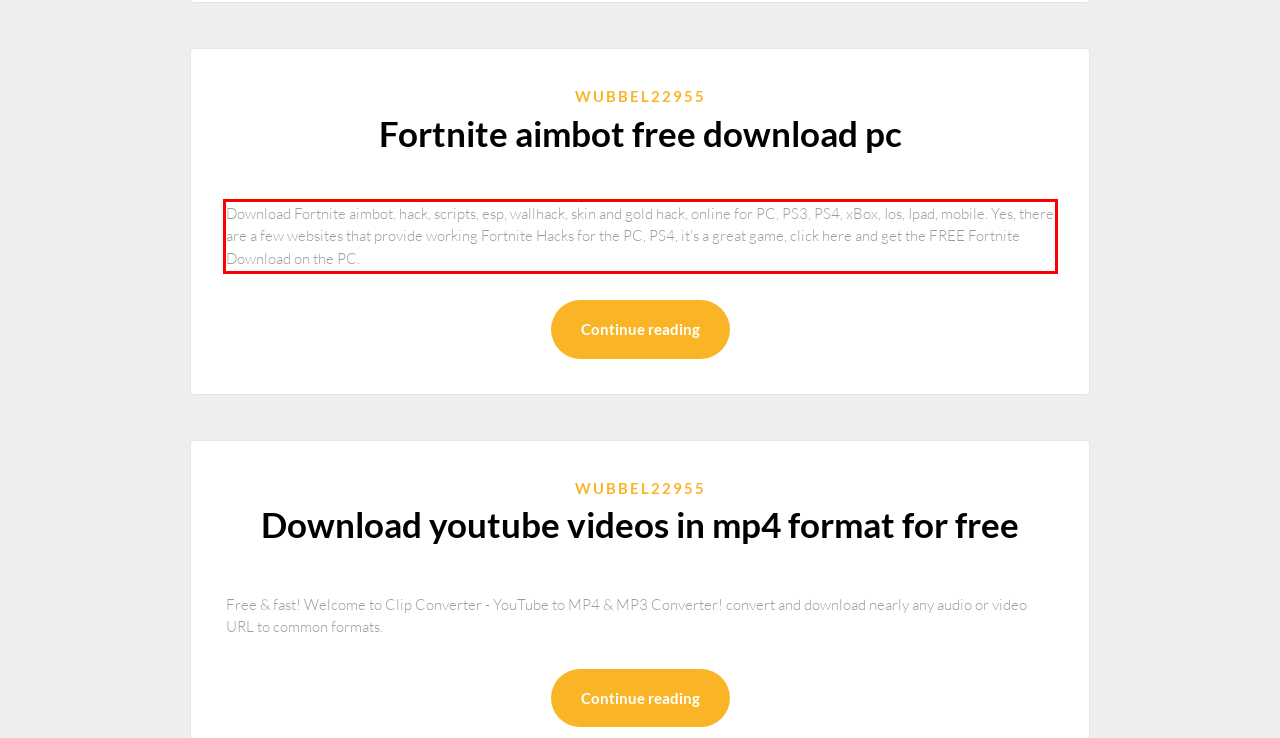Please examine the webpage screenshot containing a red bounding box and use OCR to recognize and output the text inside the red bounding box.

Download Fortnite aimbot, hack, scripts, esp, wallhack, skin and gold hack, online for PC, PS3, PS4, xBox, Ios, Ipad, mobile. Yes, there are a few websites that provide working Fortnite Hacks for the PC, PS4, it's a great game, click here and get the FREE Fortnite Download on the PC.